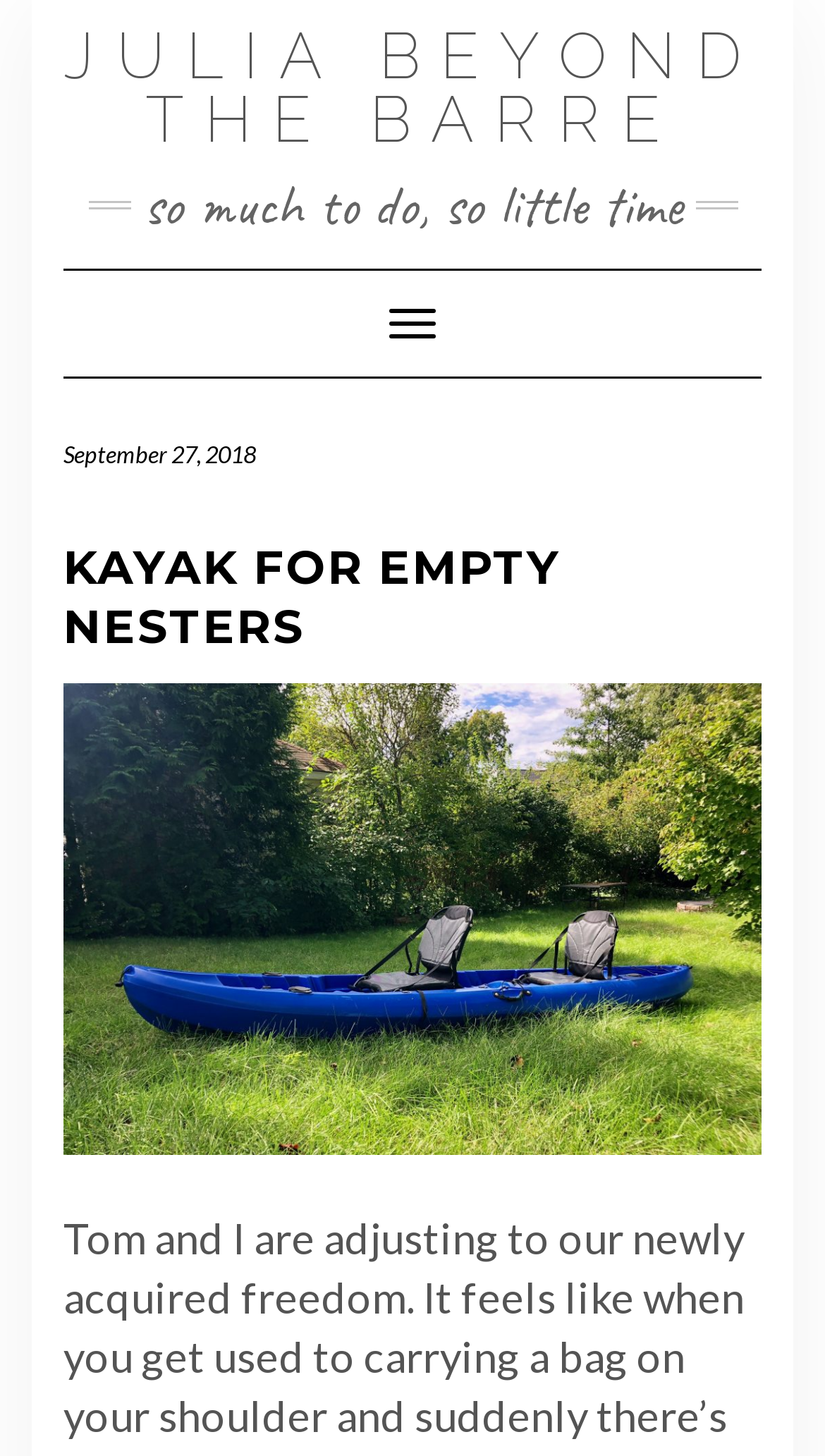What is the tagline of the webpage?
Look at the image and answer with only one word or phrase.

so much to do, so little time